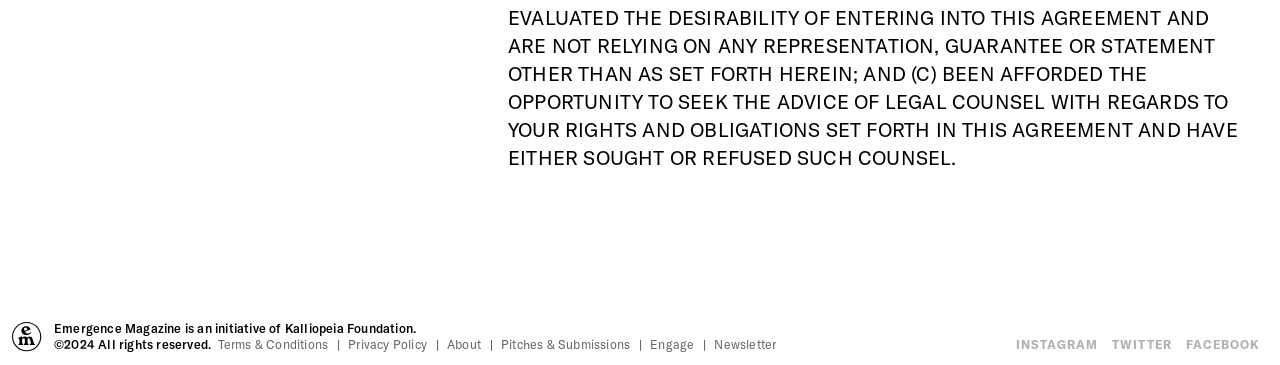Indicate the bounding box coordinates of the element that must be clicked to execute the instruction: "Learn about the About page". The coordinates should be given as four float numbers between 0 and 1, i.e., [left, top, right, bottom].

[0.349, 0.922, 0.376, 0.96]